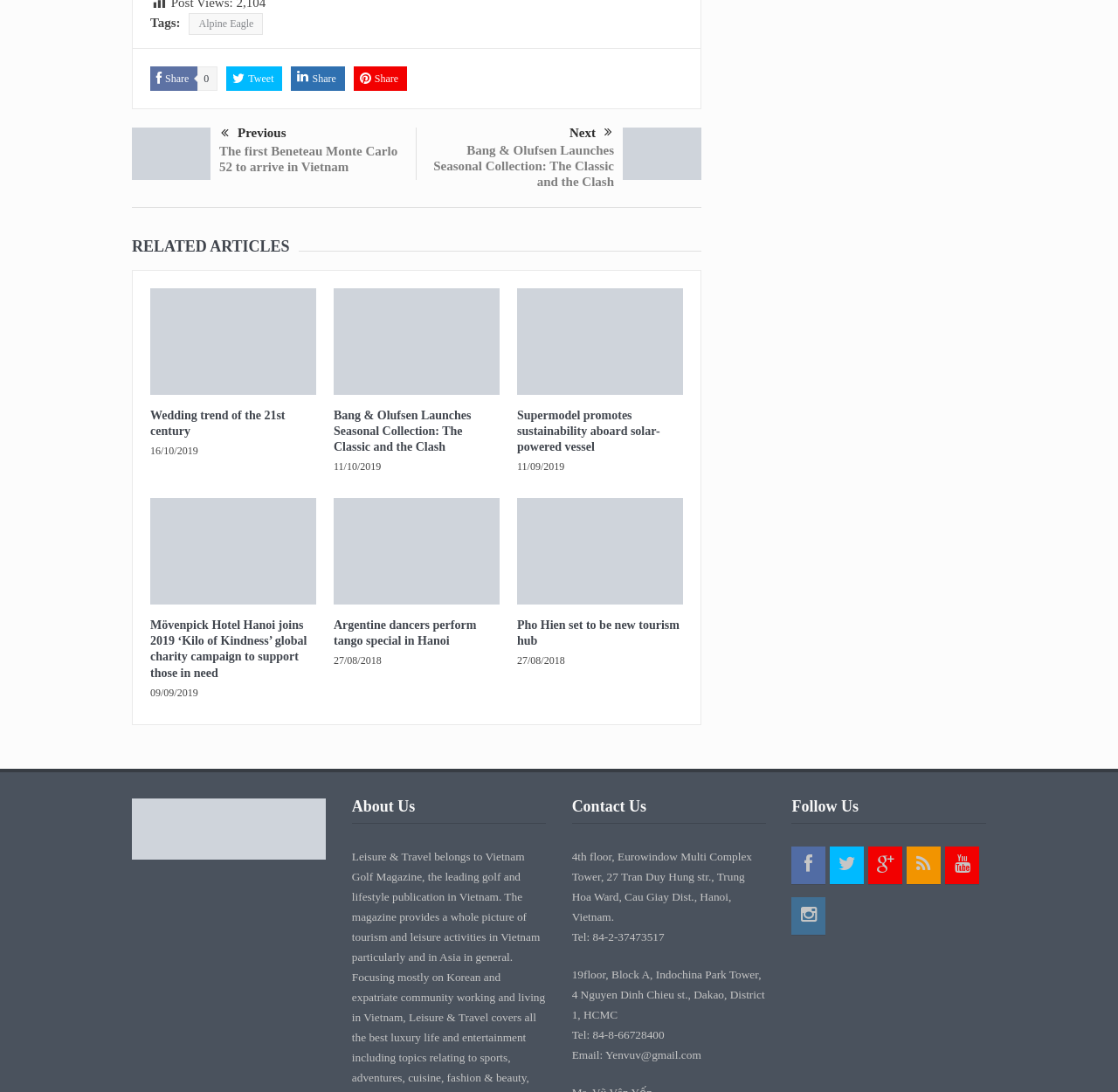Determine the bounding box for the HTML element described here: "Forgot Password". The coordinates should be given as [left, top, right, bottom] with each number being a float between 0 and 1.

None